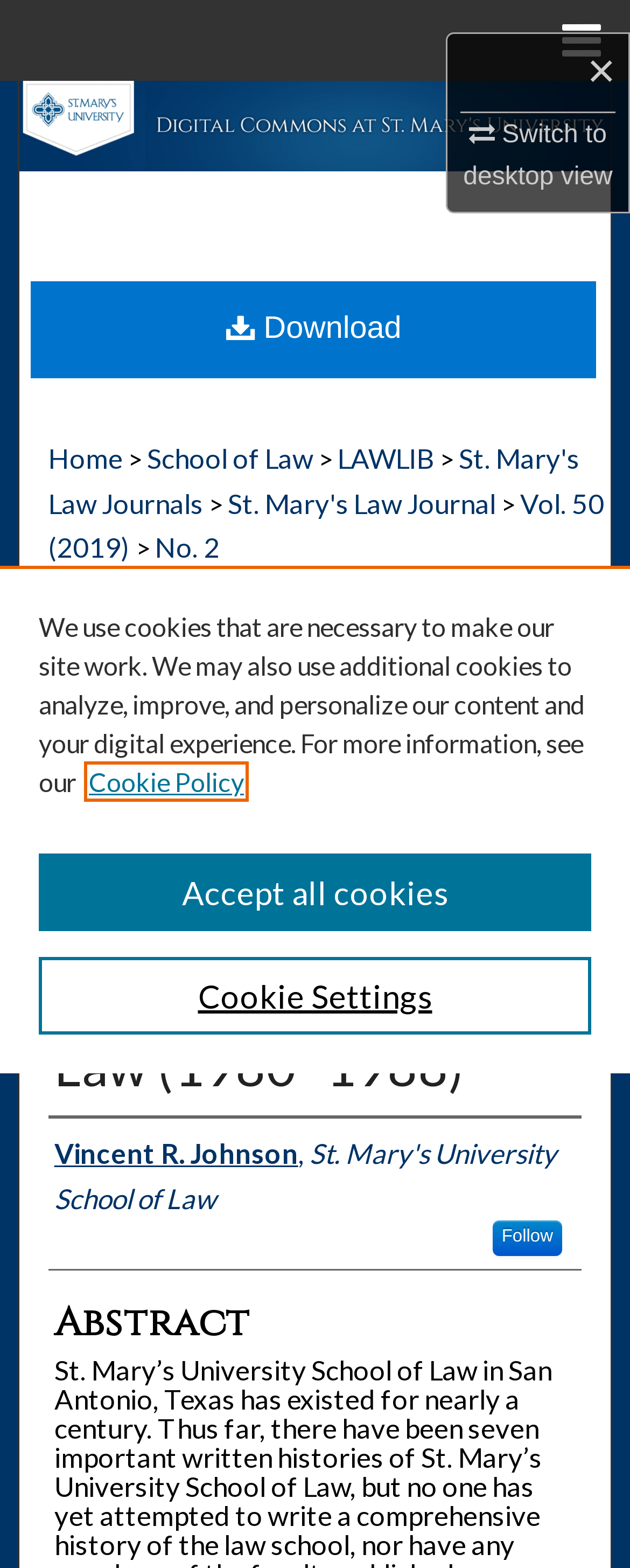Write an elaborate caption that captures the essence of the webpage.

The webpage is about the history of St. Mary's University School of Law in San Antonio, Texas. At the top right corner, there is a link to switch to desktop view and a menu icon. Below that, there is a navigation bar with links to Home, Search, Browse Collections, My Account, About, and DC Network Digital Commons Network.

On the left side, there is a logo of Digital Commons at St. Mary's University, accompanied by a smaller logo of St. Mary's University. Below the logos, there is a breadcrumb navigation showing the path from Home to School of Law to LAWLIB to St. Mary's Law Journals to St. Mary's Law Journal to Vol. 50 (2019) to No. 2.

The main content of the page is divided into sections. The first section is a heading "St. Mary's Law Journal" with a link to the journal. Below that, there is a section titled "Turning Points in the History of St. Mary’s University School of Law (1980–1988)" with a link to the article. The author of the article, Vincent R. Johnson, is listed below, along with a link to follow him.

The next section is titled "Abstract", but its content is not provided. There is a download link on the top right side of the page. At the bottom of the page, there is a cookie banner with a privacy alert dialog that explains the use of cookies on the site and provides links to cookie settings and policy.